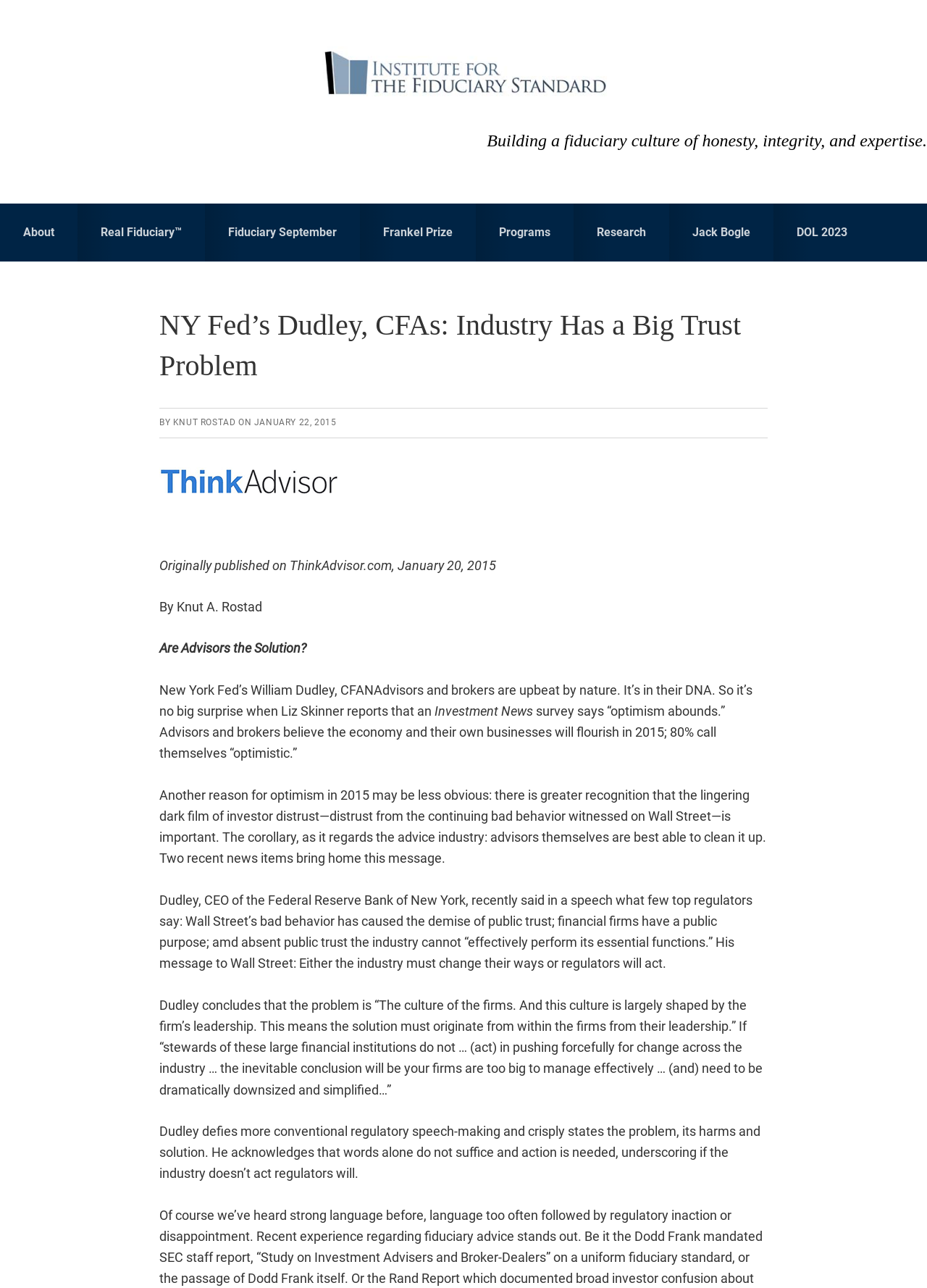What percentage of advisors and brokers call themselves 'optimistic'?
Using the image, provide a detailed and thorough answer to the question.

I found the answer by reading the text content of the webpage, specifically the sentence that mentions '80% call themselves “optimistic.”'.